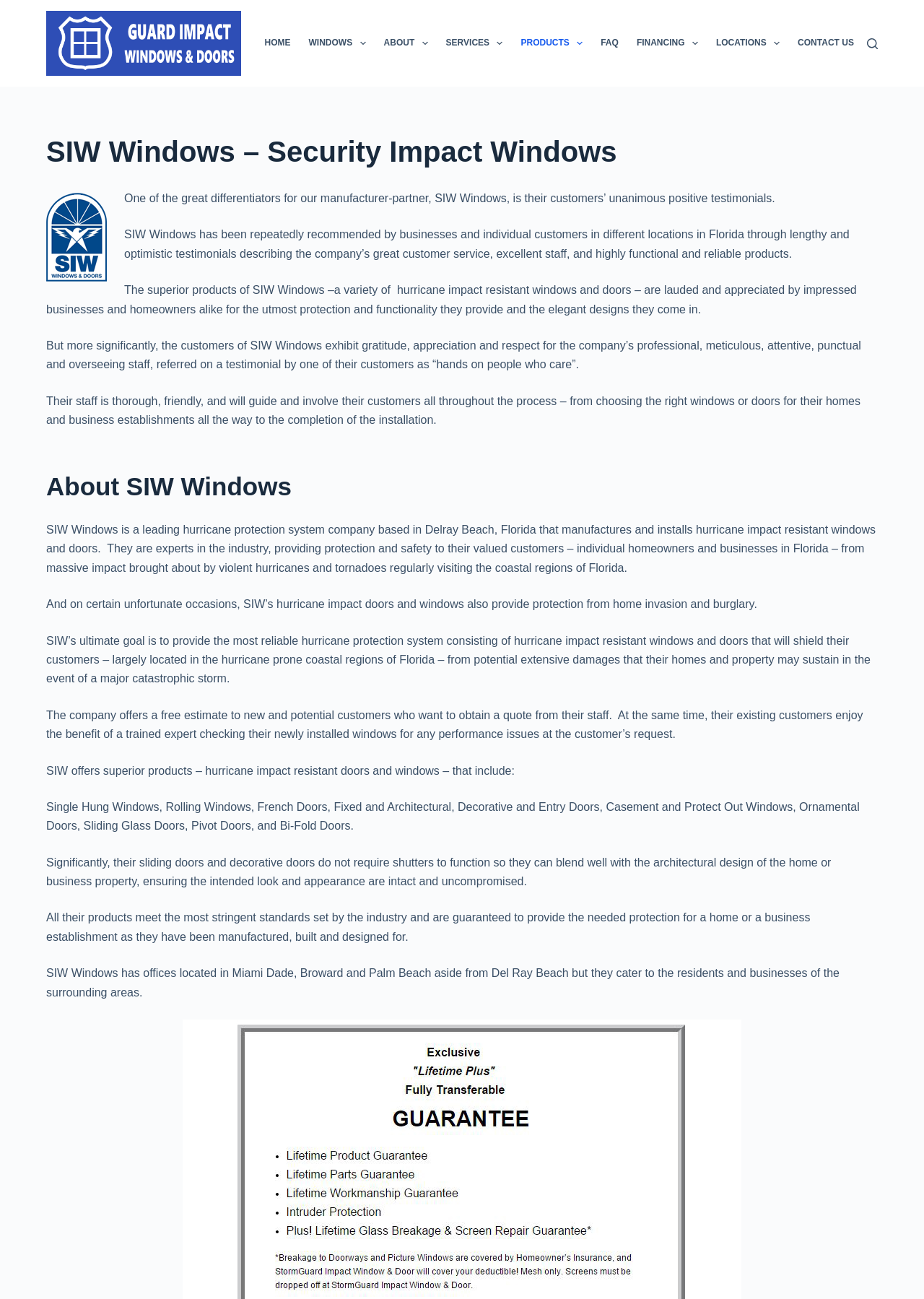Generate a comprehensive description of the webpage content.

The webpage is about SIW Windows, a company that manufactures and installs hurricane impact resistant windows and doors. At the top of the page, there is a navigation menu with 9 menu items: HOME, WINDOWS, ABOUT, SERVICES, PRODUCTS, FAQ, FINANCING, LOCATIONS, and CONTACT US. Each menu item has a corresponding image. Below the navigation menu, there is a search button.

The main content of the page is divided into two sections. The first section describes the company's products and services, highlighting their customers' positive testimonials and the company's commitment to providing excellent customer service. There are five paragraphs of text in this section, accompanied by an image at the top.

The second section, titled "About SIW Windows", provides more information about the company, including its location, products, and services. There are seven paragraphs of text in this section, which describe the company's mission, products, and benefits.

Throughout the page, there are several images, including the company's logo, product images, and decorative images. The overall layout is clean and easy to navigate, with clear headings and concise text.